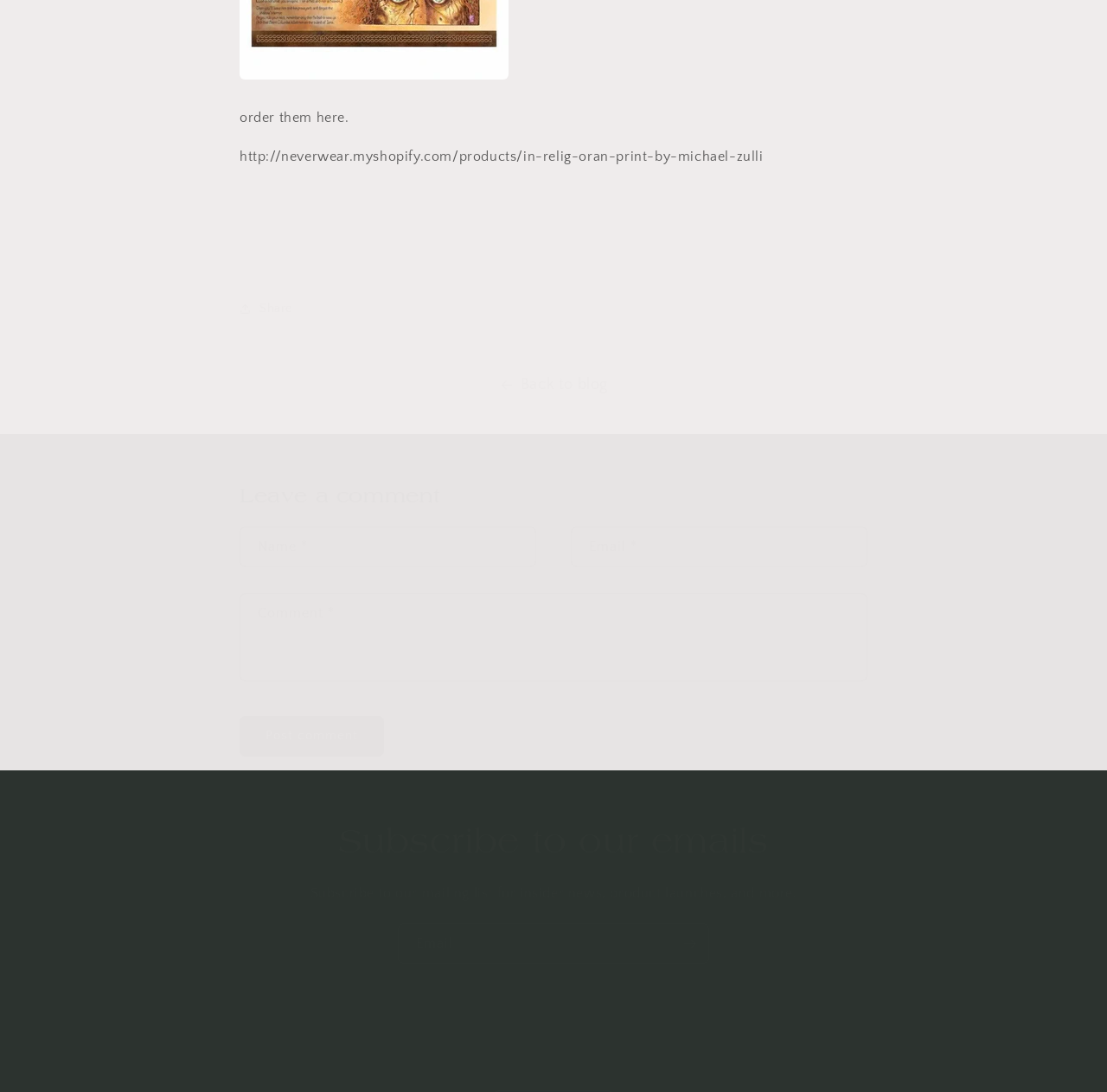Given the element description: "parent_node: Email * name="comment[email]" placeholder="Email"", predict the bounding box coordinates of the UI element it refers to, using four float numbers between 0 and 1, i.e., [left, top, right, bottom].

[0.516, 0.483, 0.783, 0.519]